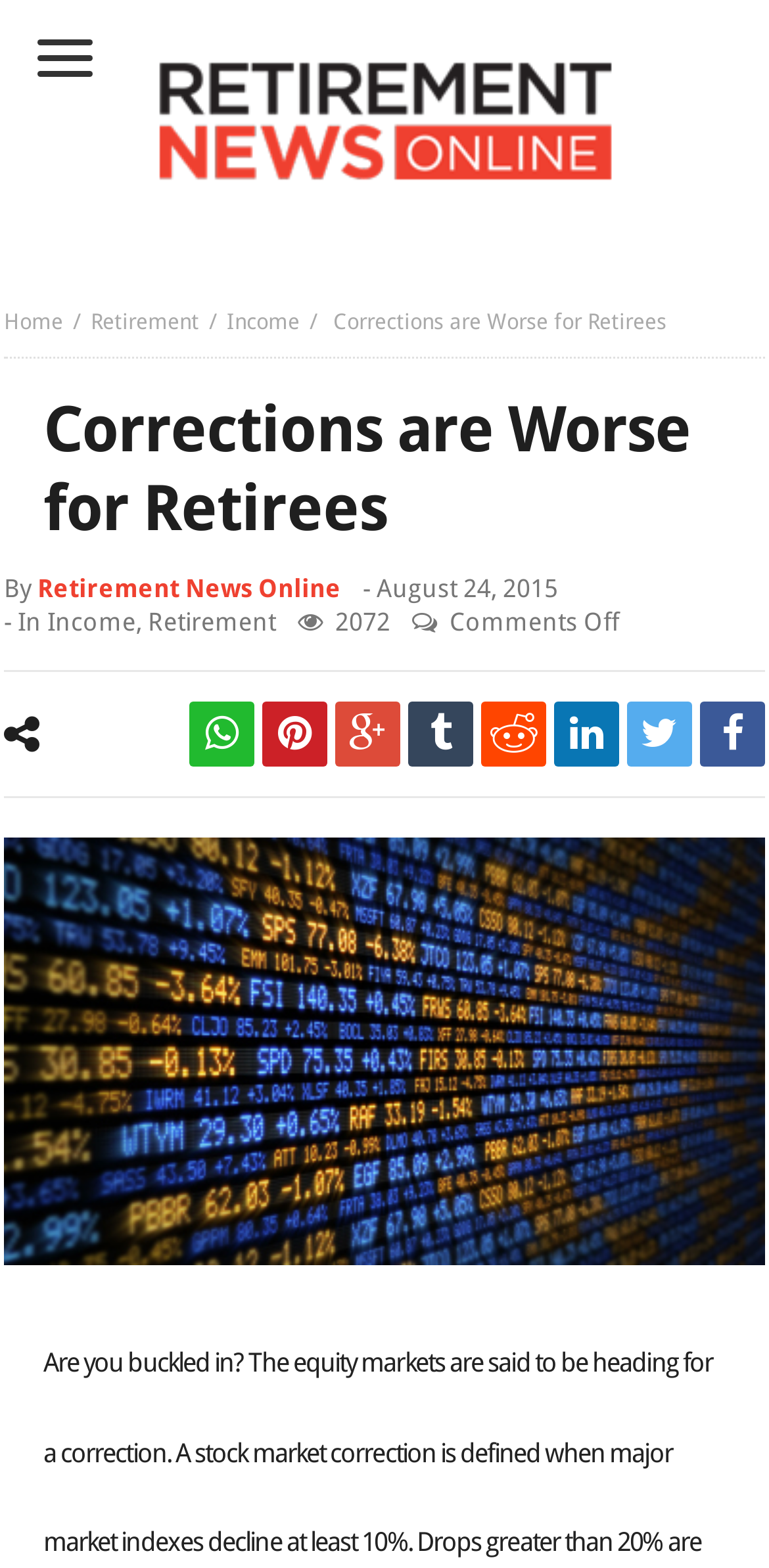Specify the bounding box coordinates of the region I need to click to perform the following instruction: "Visit the 'Retirement' page". The coordinates must be four float numbers in the range of 0 to 1, i.e., [left, top, right, bottom].

[0.118, 0.197, 0.259, 0.214]